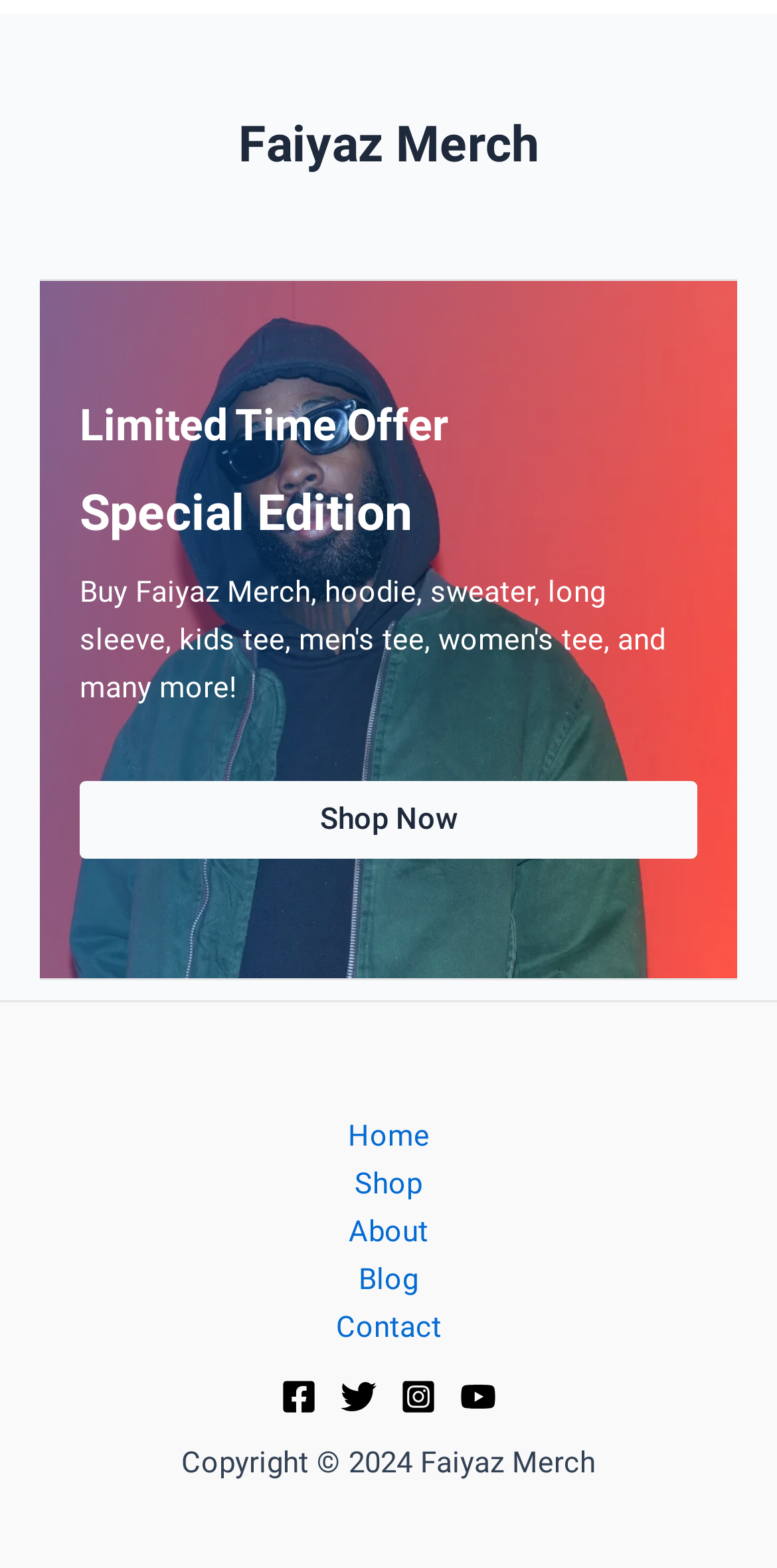Using the provided element description: "Blog", determine the bounding box coordinates of the corresponding UI element in the screenshot.

[0.41, 0.8, 0.59, 0.831]